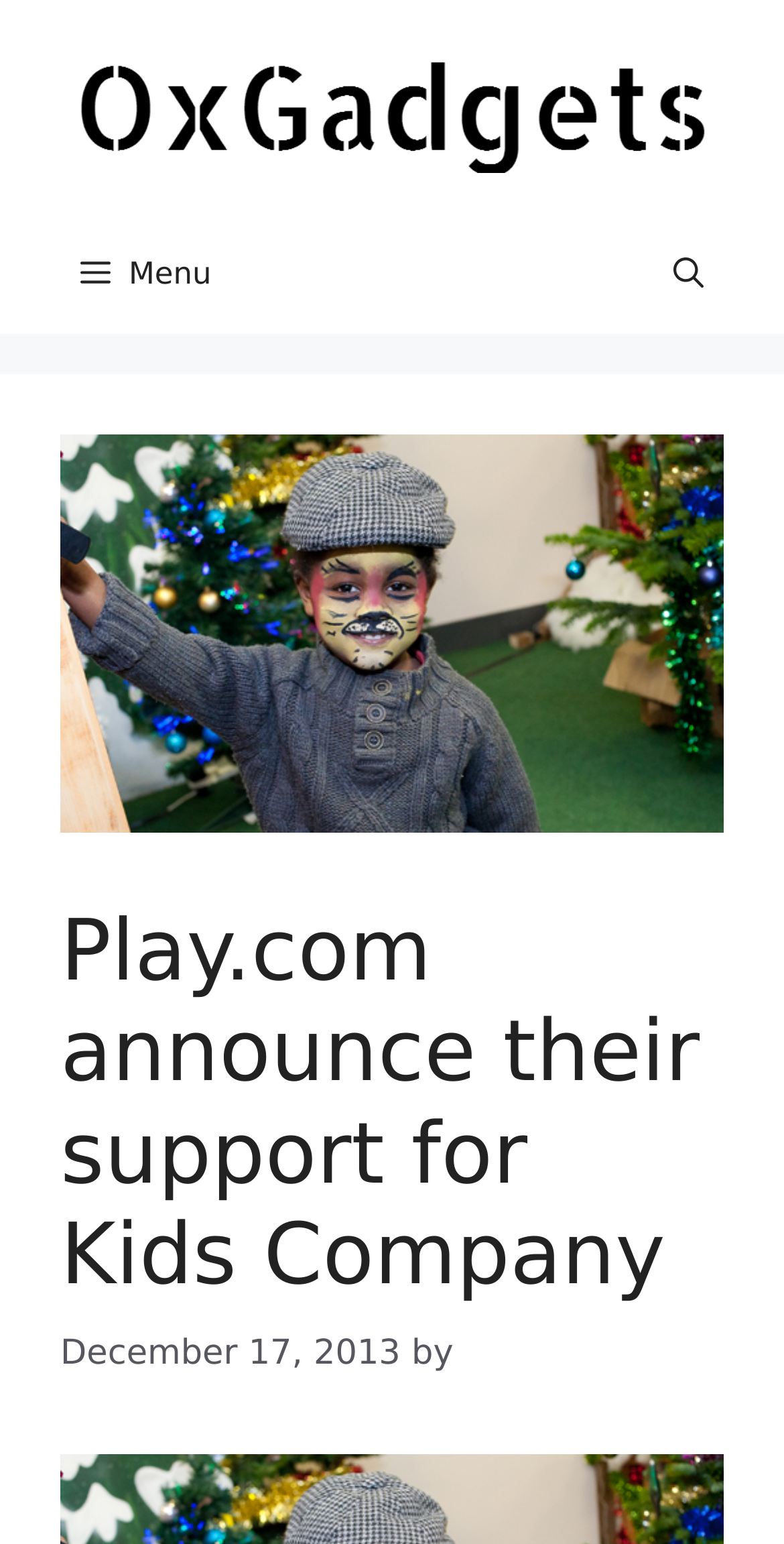Answer the question in a single word or phrase:
What is the date of the announcement?

December 17, 2013